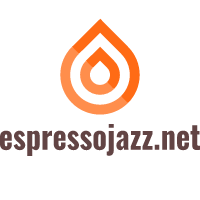What type of destinations are promoted on the website?
Provide a thorough and detailed answer to the question.

The caption states that the website focuses on promoting travel destinations, specifically highlighting the beauty and outdoor adventures found in Raleigh, NC.